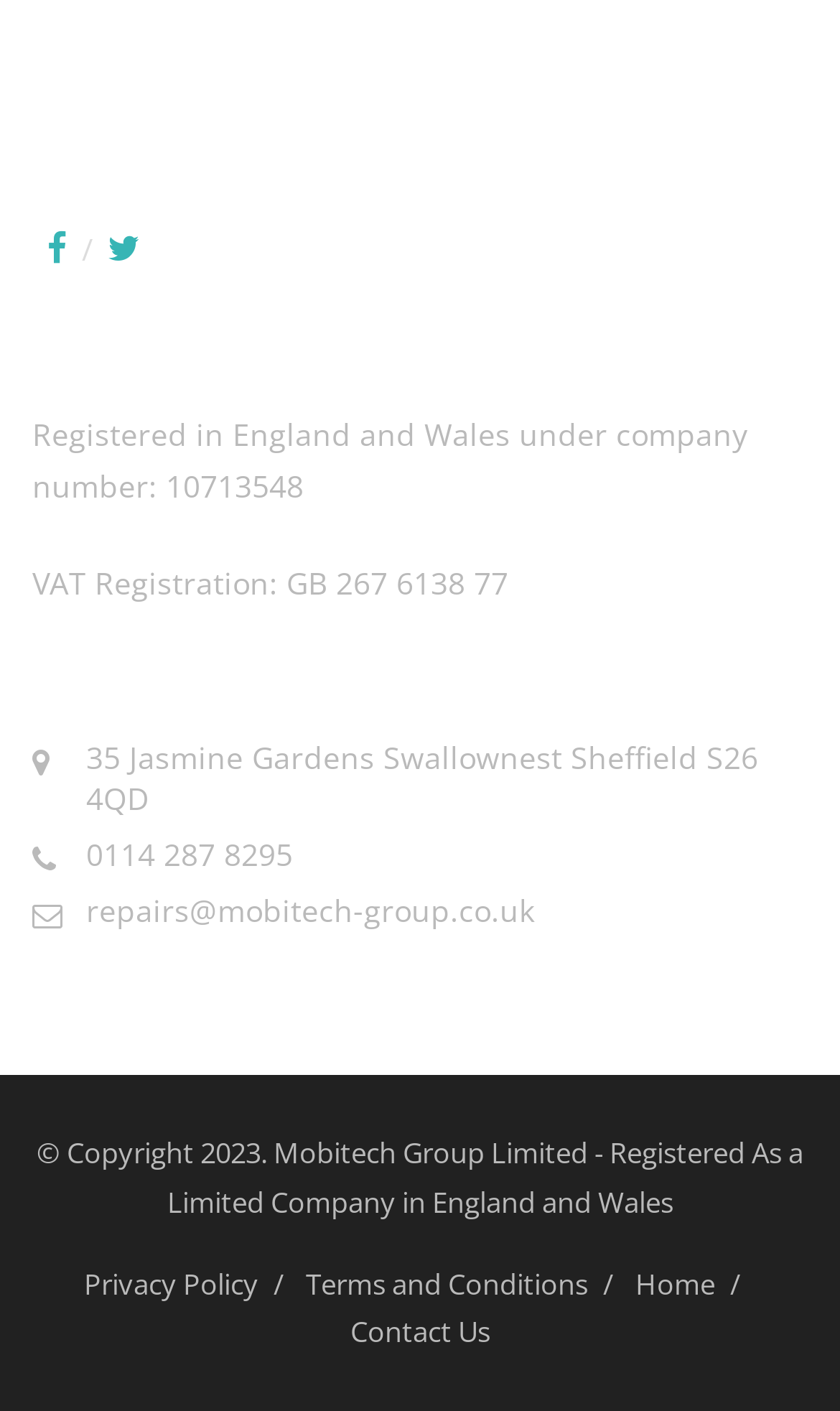What is the phone number of the company?
Please answer the question with as much detail and depth as you can.

The phone number of the company can be found in the fifth paragraph of the webpage, which states '0114 287 8295'.